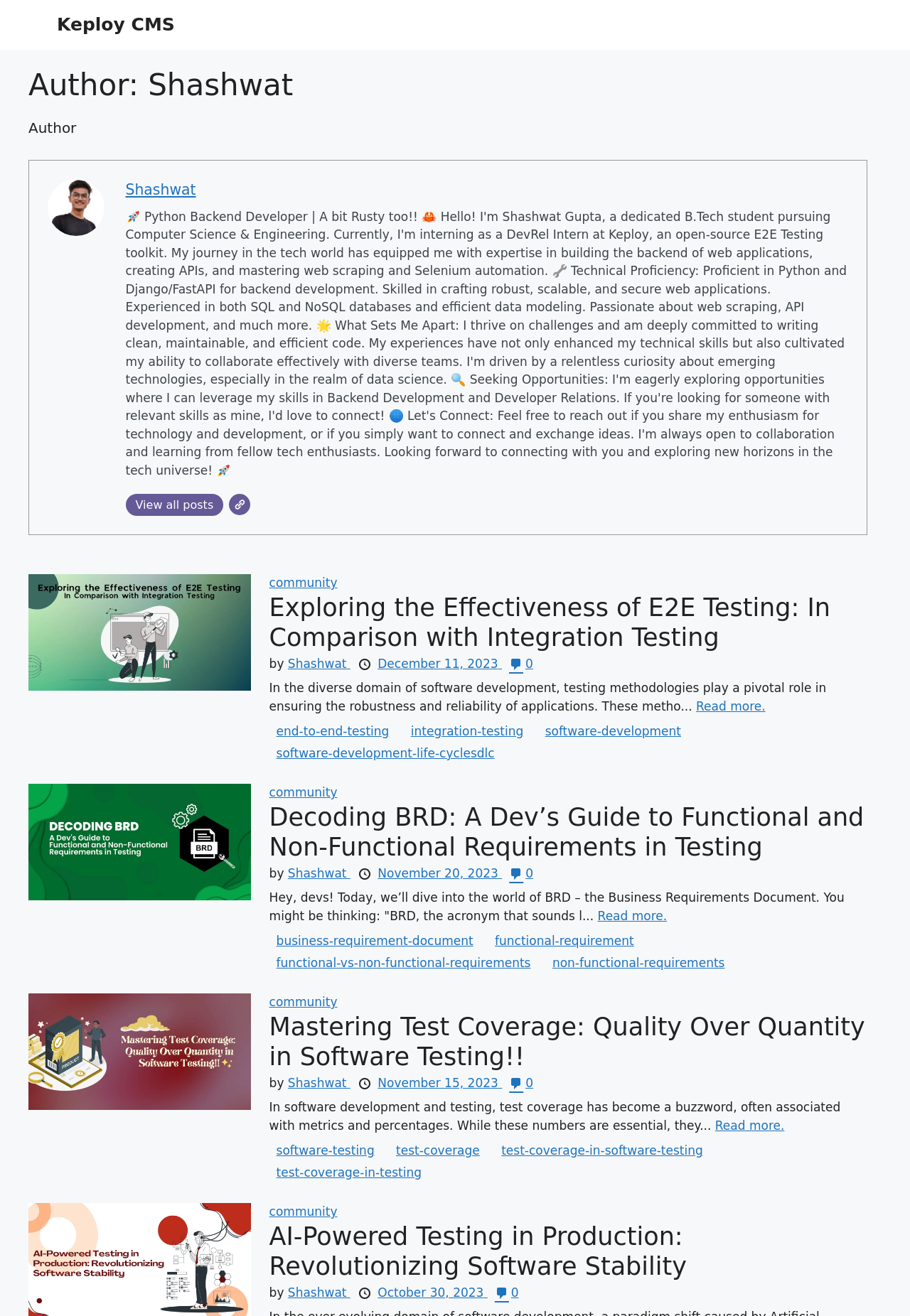Locate the bounding box coordinates of the UI element described by: "parent_node: View all posts aria-label="Website"". Provide the coordinates as four float numbers between 0 and 1, formatted as [left, top, right, bottom].

[0.251, 0.375, 0.275, 0.391]